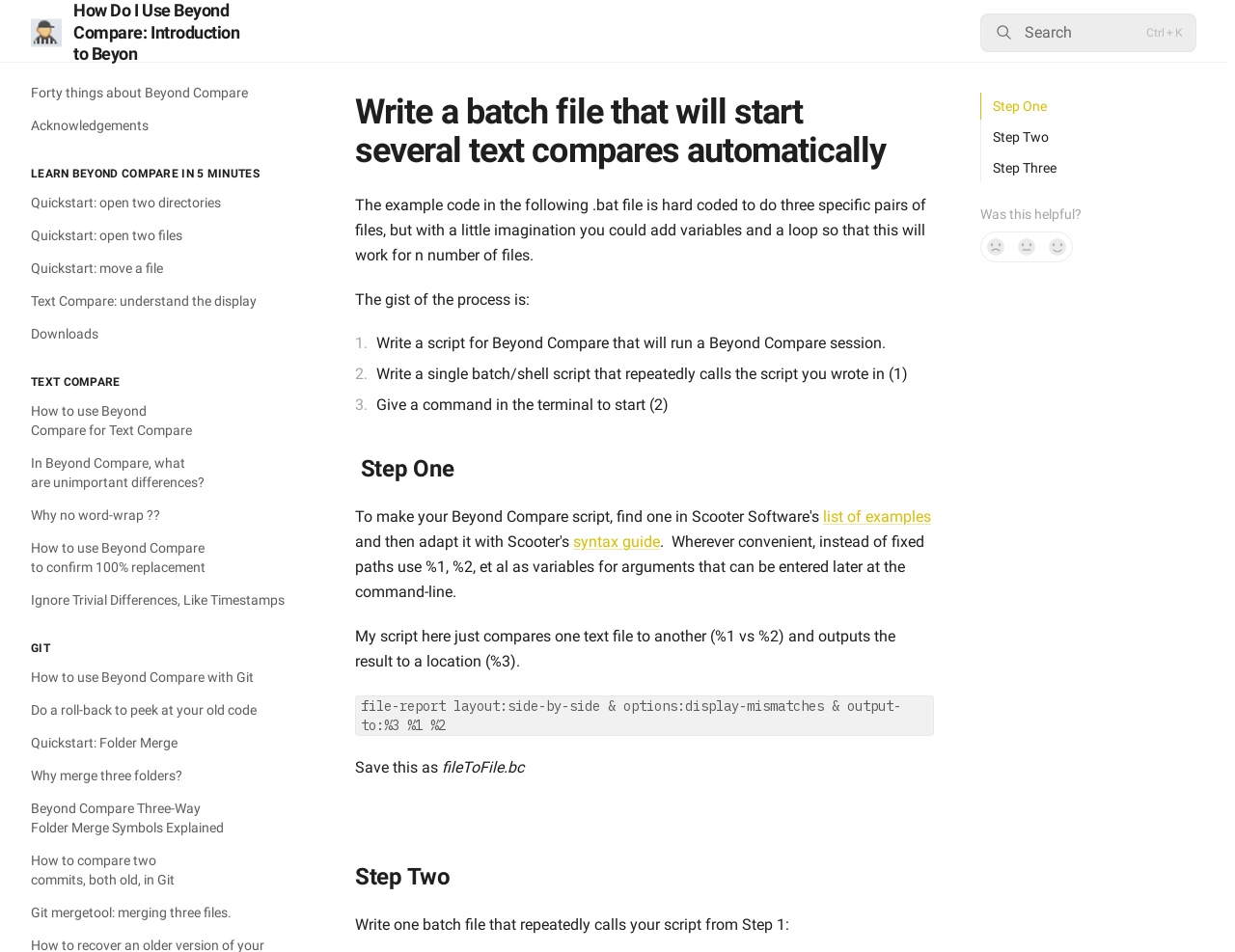From the element description SearchCtrl + K, predict the bounding box coordinates of the UI element. The coordinates must be specified in the format (top-left x, top-left y, bottom-right x, bottom-right y) and should be within the 0 to 1 range.

[0.794, 0.014, 0.969, 0.054]